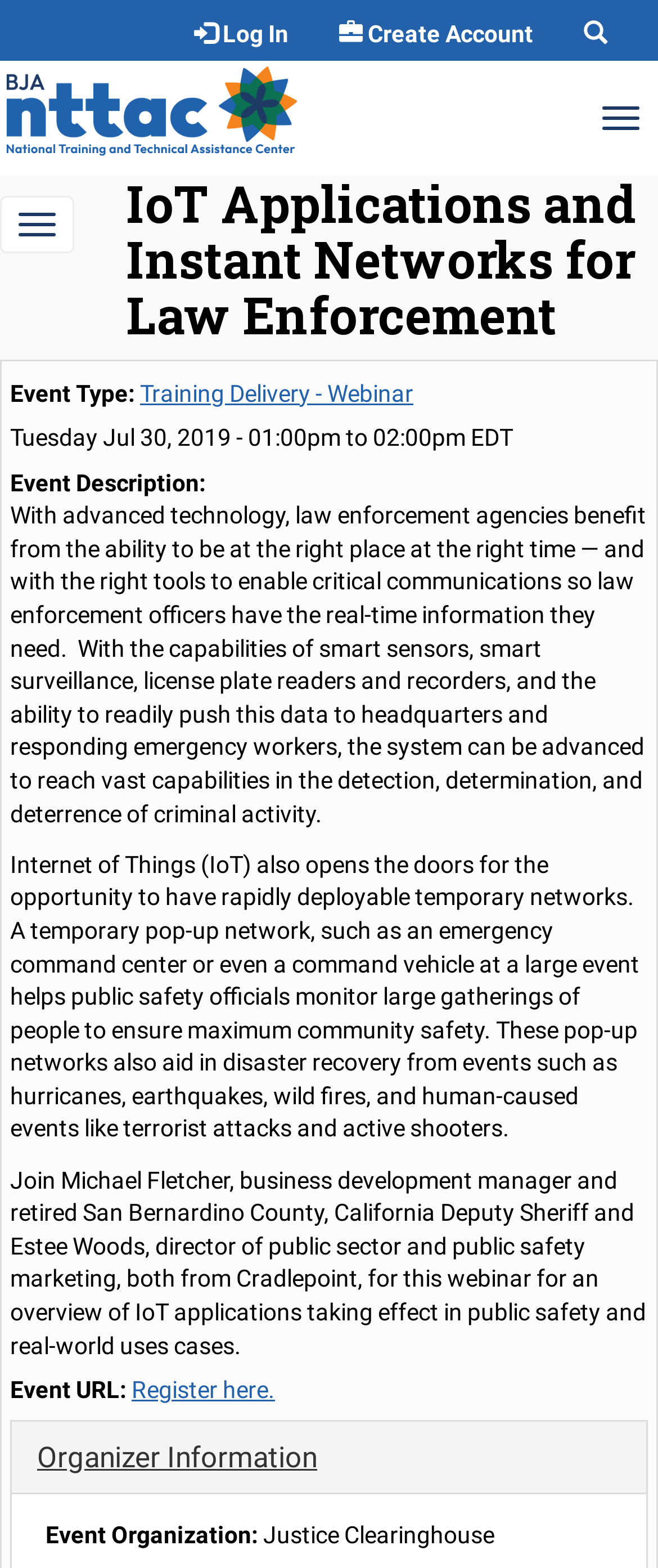What is the time range of the webinar?
Answer the question with a detailed and thorough explanation.

I found the answer by looking at the time range specified in the event description, which is '01:00pm - 02:00pm EDT'. This indicates that the webinar will take place during this time range.